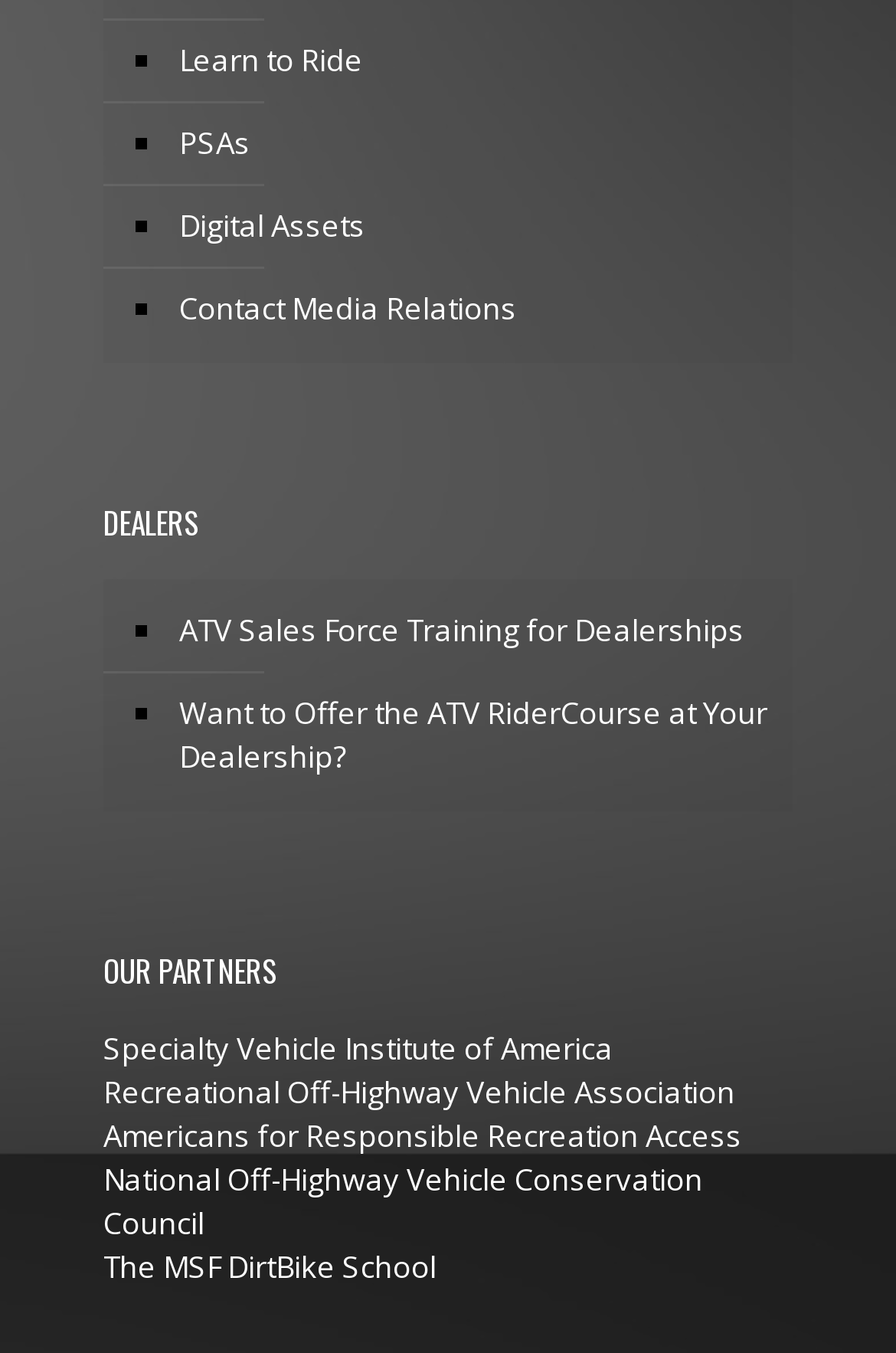What is the first link on the webpage?
Respond to the question with a single word or phrase according to the image.

Learn to Ride